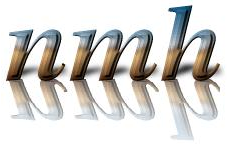What is the design of the letters in the image?
Using the image, provide a concise answer in one word or a short phrase.

Three-dimensional